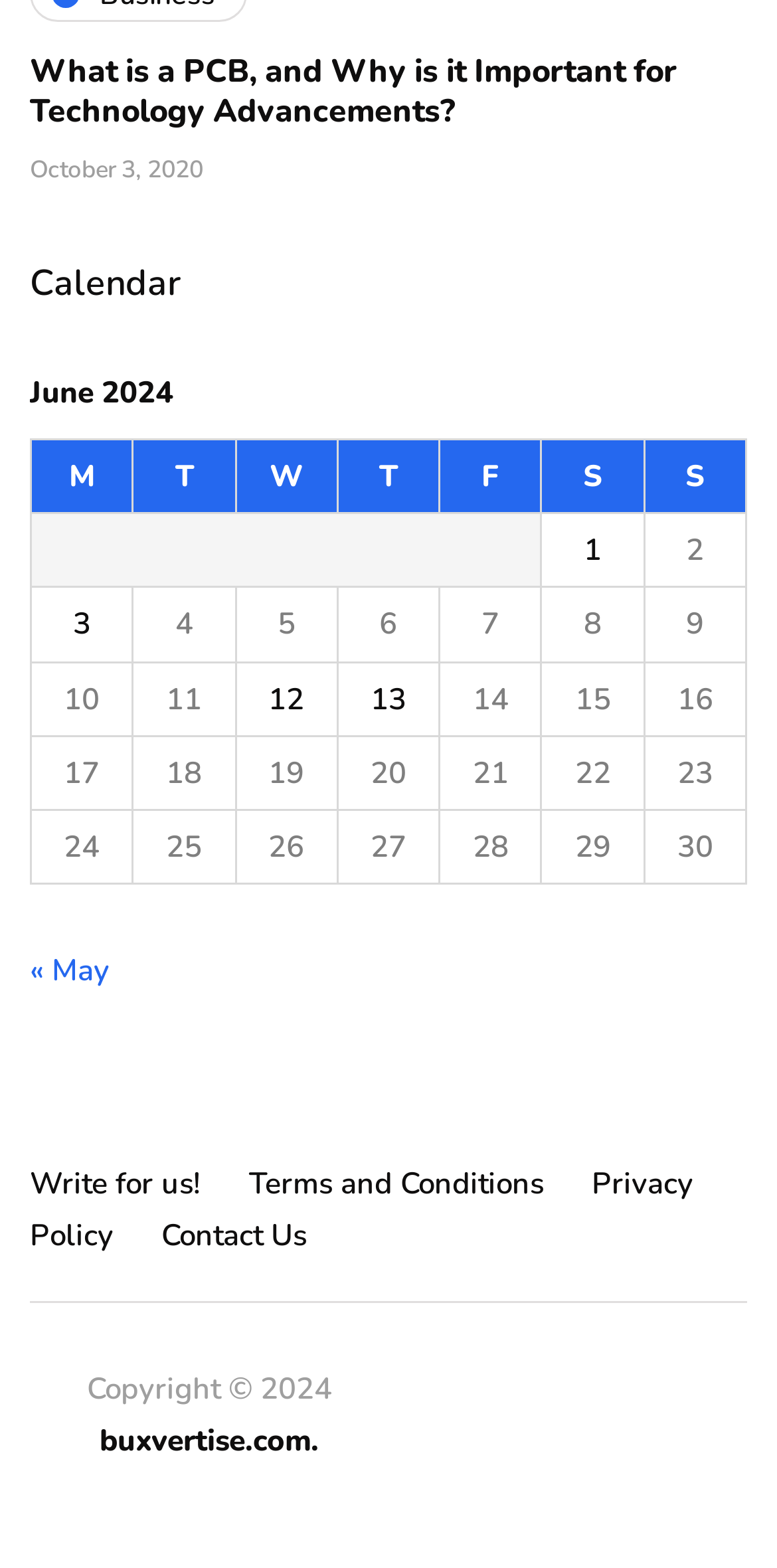What is the text of the link at the bottom of the page?
Answer the question in a detailed and comprehensive manner.

I scrolled down to the bottom of the page and found the link 'buxvertise.com.' in the copyright section.